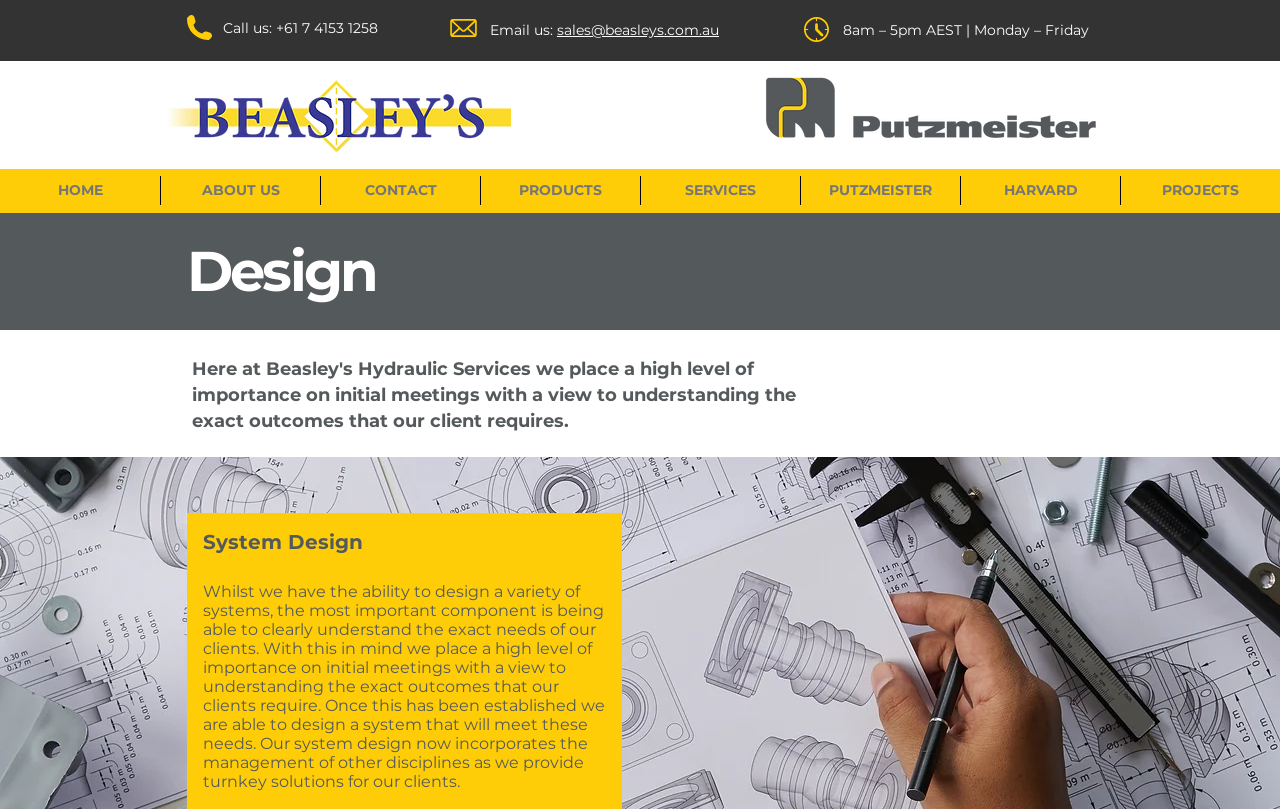Answer the question below with a single word or a brief phrase: 
What is the company's phone number?

61 7 4153 1258